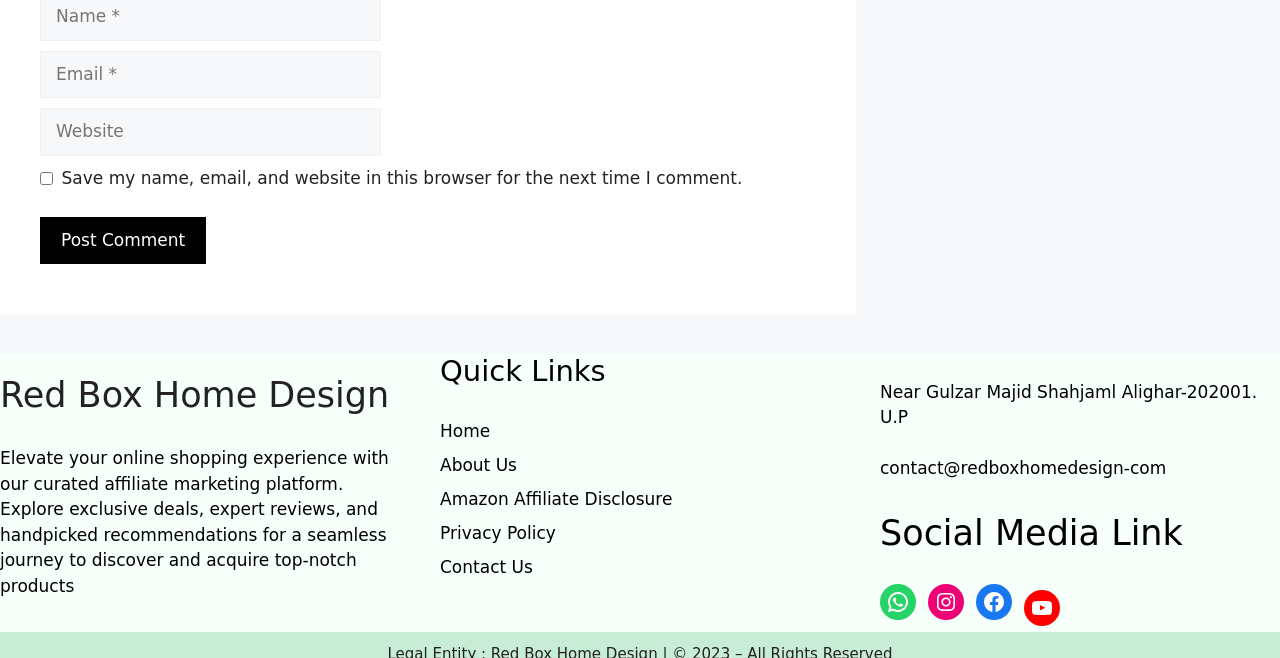Please provide a comprehensive answer to the question based on the screenshot: What is the purpose of the 'Post Comment' button?

The 'Post Comment' button is located below the 'Email' and 'Website' textboxes, and is likely the final step in submitting a comment. Therefore, the purpose of the button is to submit a comment.